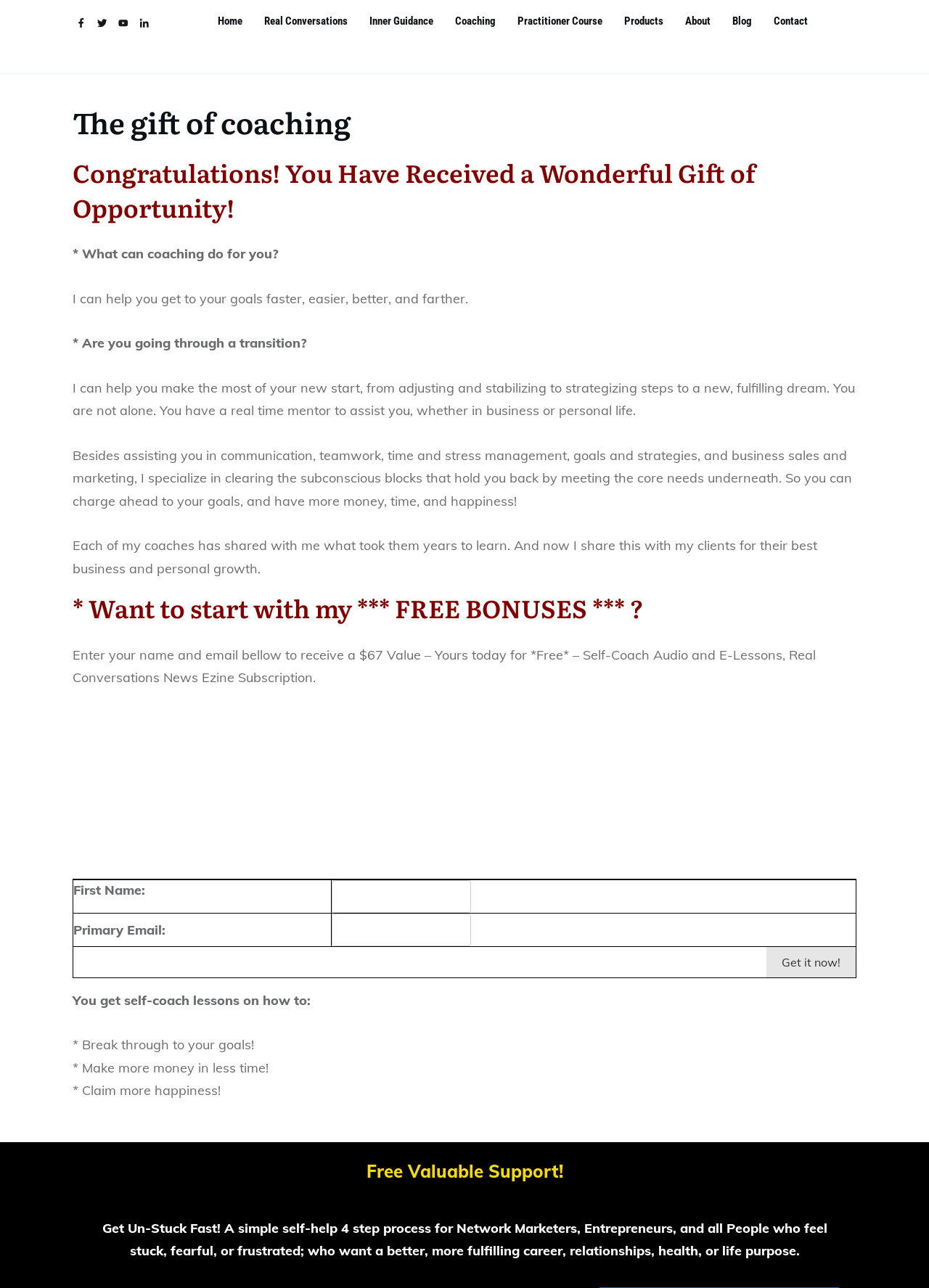Please find and report the bounding box coordinates of the element to click in order to perform the following action: "Click the 'Get it now!' button". The coordinates should be expressed as four float numbers between 0 and 1, in the format [left, top, right, bottom].

[0.825, 0.735, 0.921, 0.759]